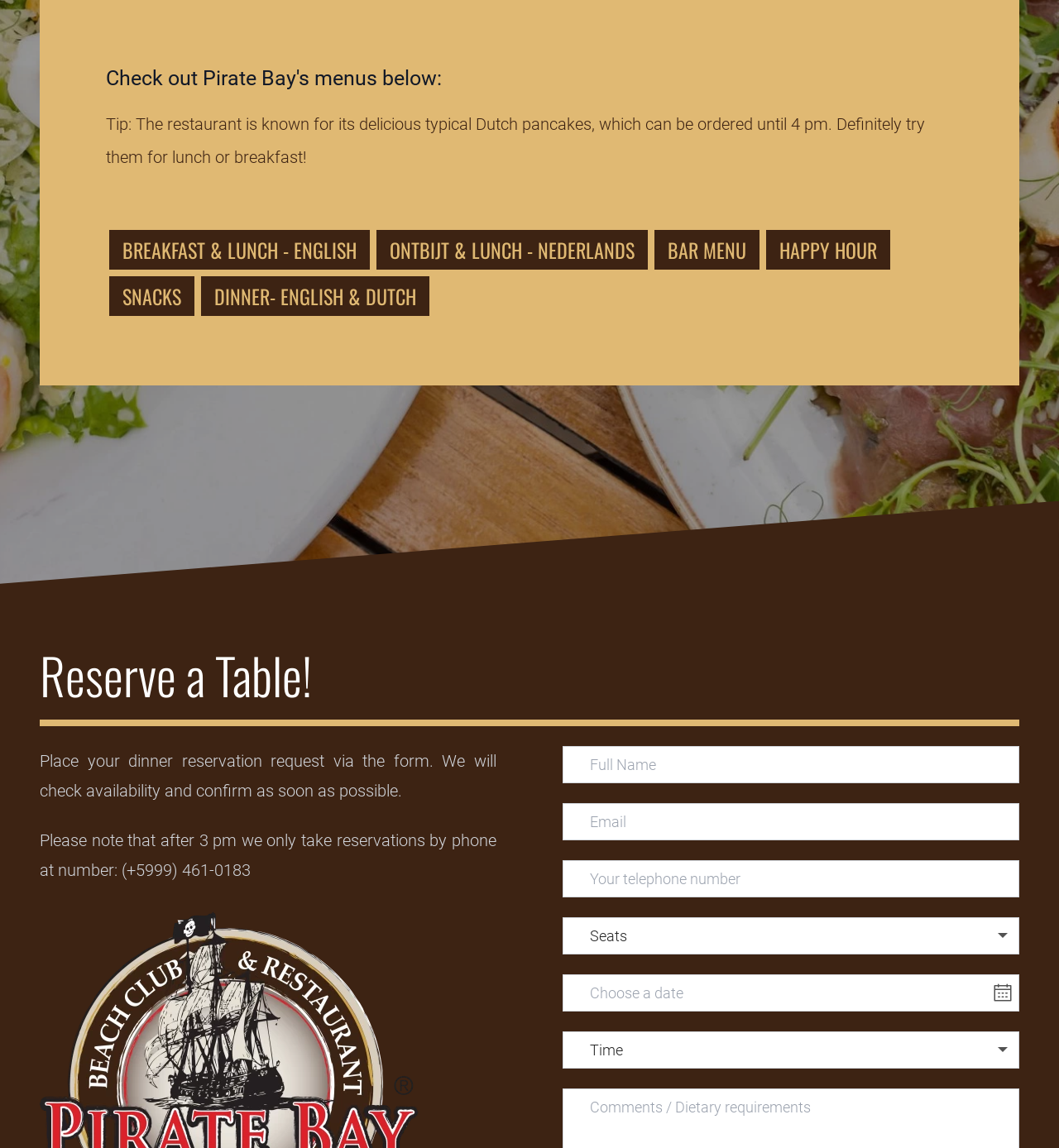Based on the description "Snacks", find the bounding box of the specified UI element.

[0.103, 0.241, 0.184, 0.275]